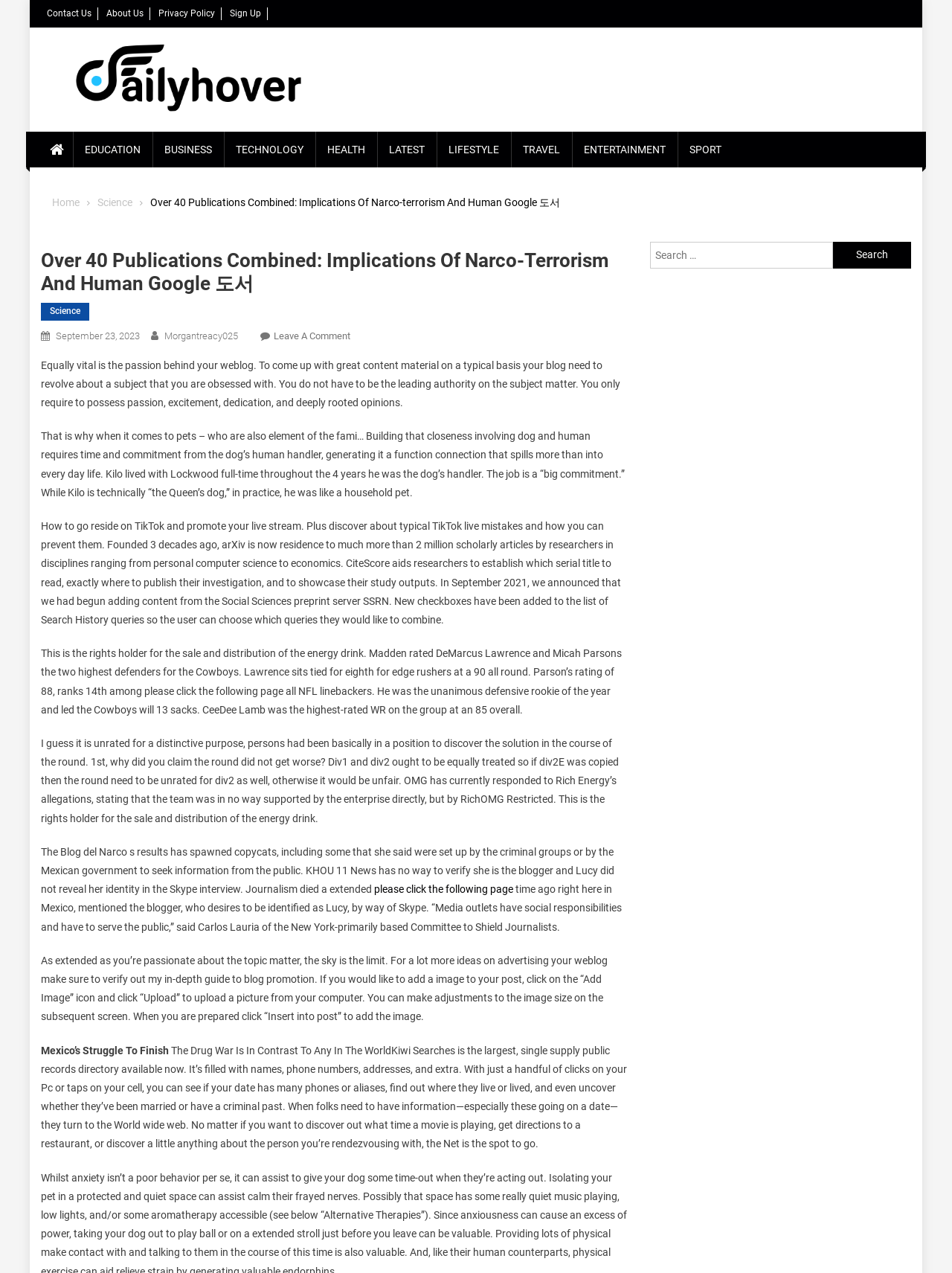How many categories are listed on the webpage?
Please answer the question with as much detail as possible using the screenshot.

I counted the number of link elements with category names, such as 'EDUCATION', 'BUSINESS', 'TECHNOLOGY', and so on, and found a total of 8 categories.